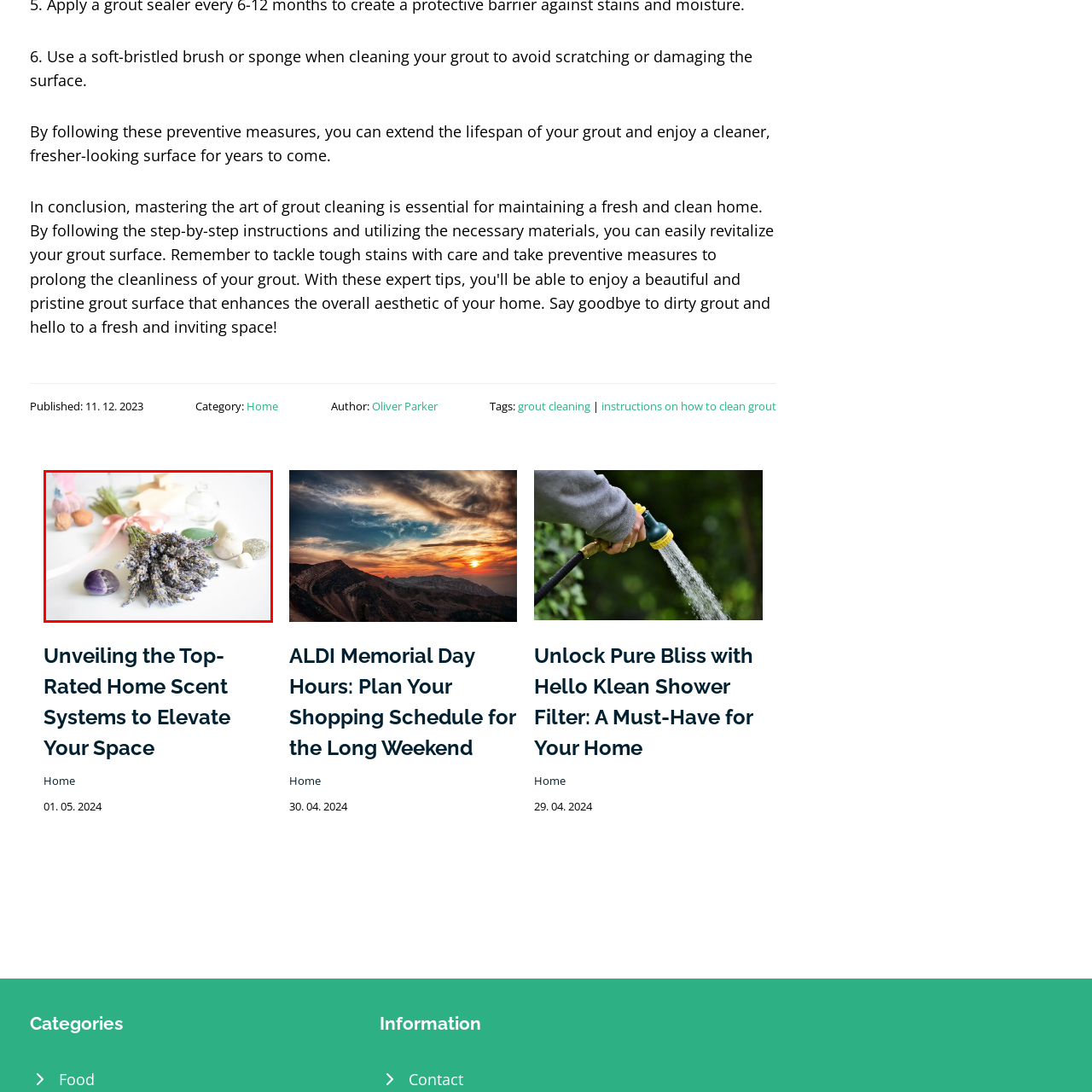Describe extensively the contents of the image within the red-bordered area.

A beautifully arranged flat lay featuring a bouquet of dried lavender tied with a delicate pink ribbon, exuding a calming and rustic charm. Surrounding the lavender are various decorative elements, including polished stones in shades of white, green, amethyst, and gray. A small glass jar adds a touch of elegance, while wooden blocks provide an element of playfulness. The composition evokes a soothing, natural aesthetic, making it perfect for settings focused on relaxation and wellness.